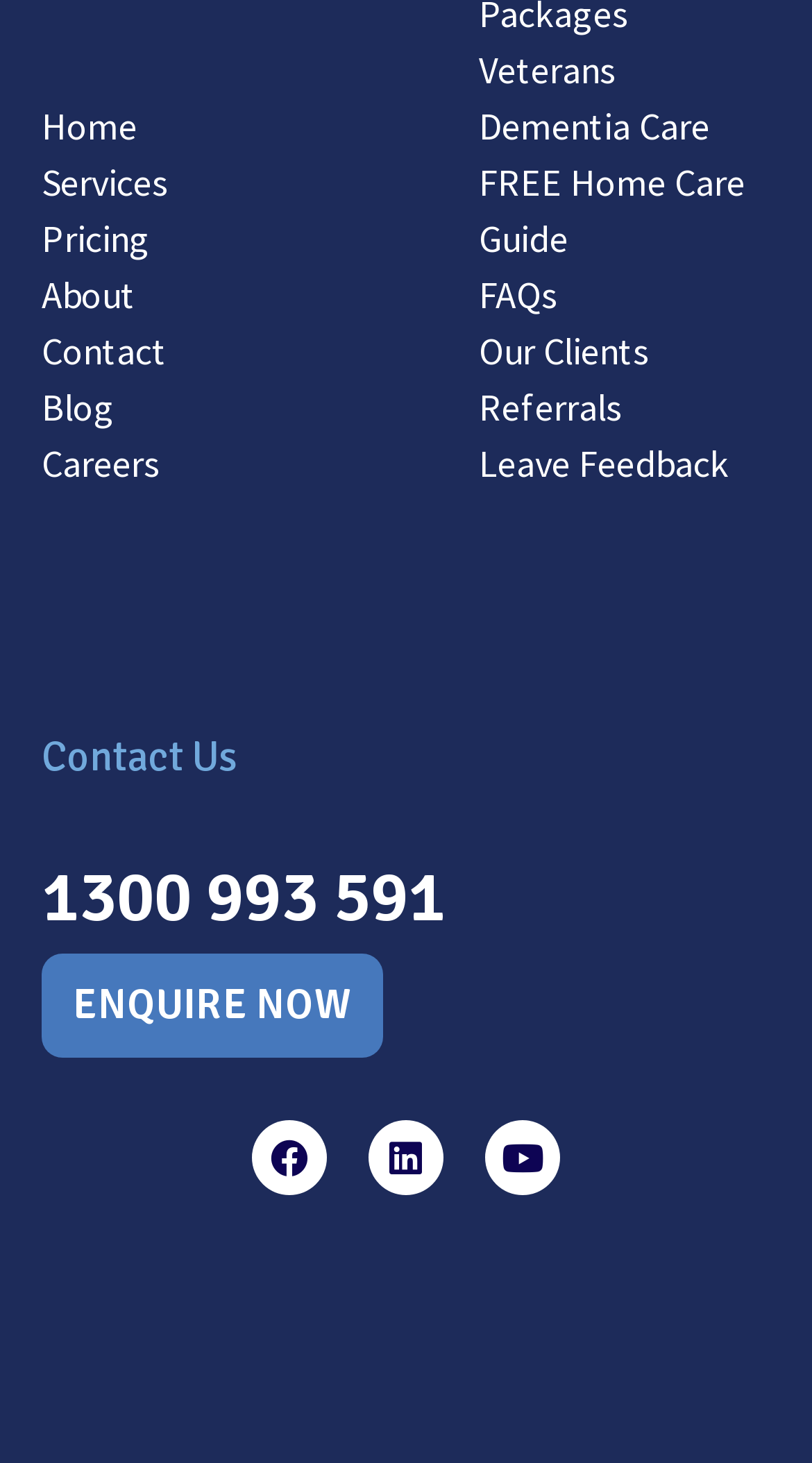Can you find the bounding box coordinates of the area I should click to execute the following instruction: "Call 1300 993 591"?

[0.051, 0.583, 0.549, 0.643]